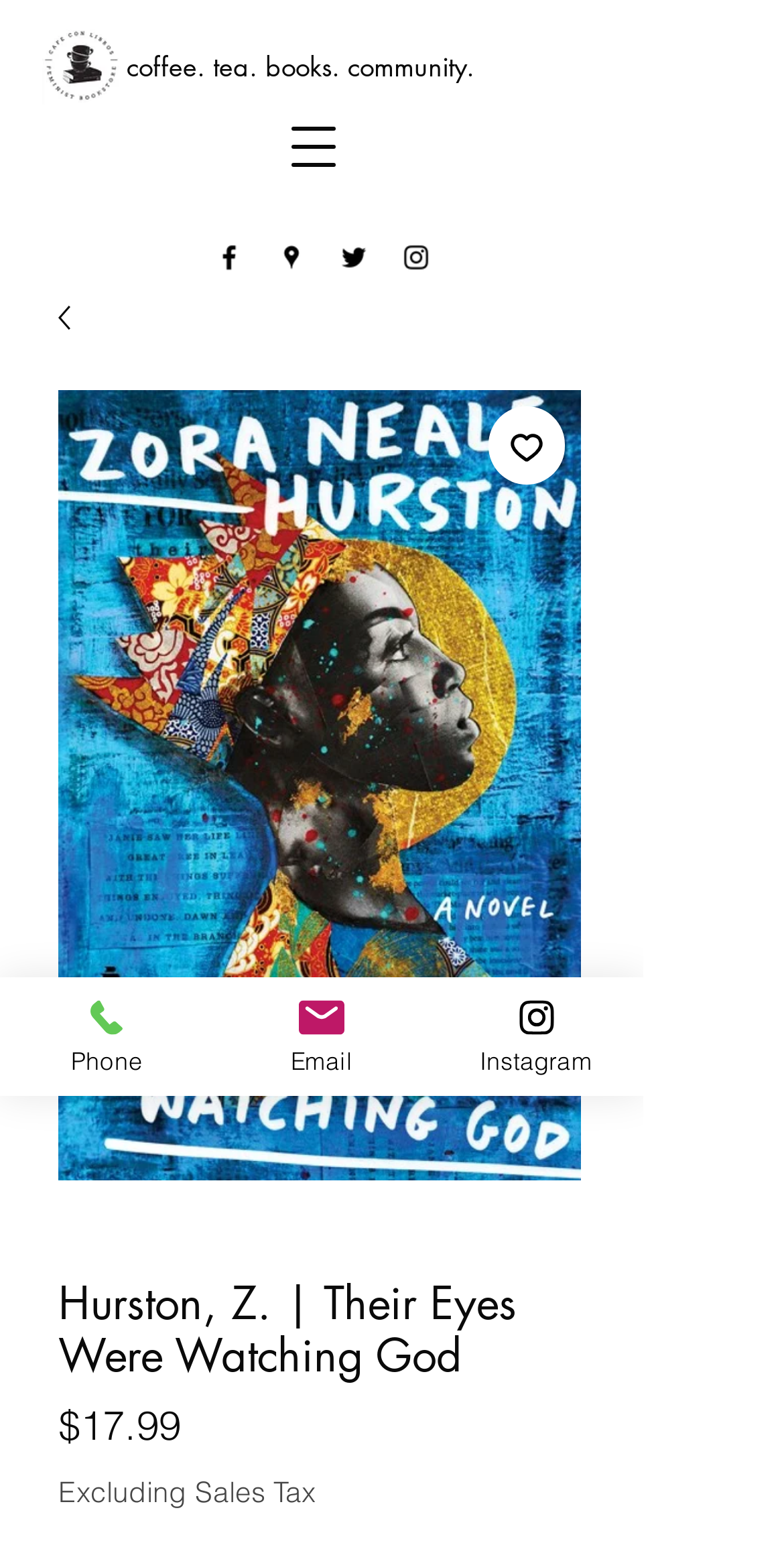Locate the bounding box coordinates of the area that needs to be clicked to fulfill the following instruction: "Open navigation menu". The coordinates should be in the format of four float numbers between 0 and 1, namely [left, top, right, bottom].

[0.349, 0.07, 0.451, 0.122]